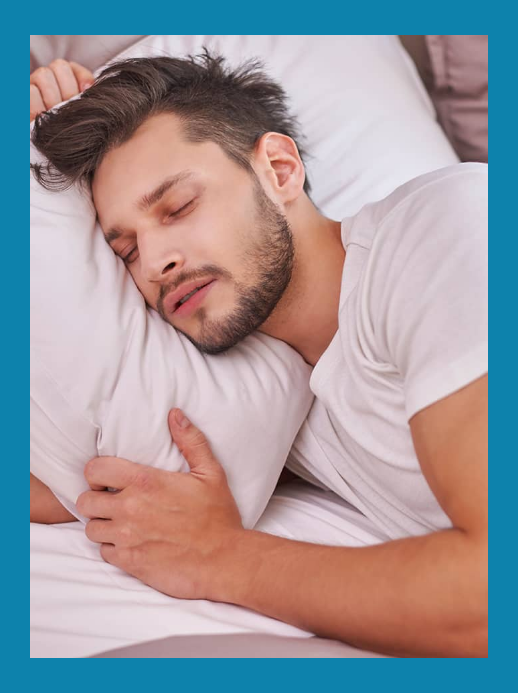Give an elaborate caption for the image.

The image features a young man peacefully sleeping on a plush white pillow, exuding a sense of tranquility and comfort. His facial expression suggests a deep state of relaxation, with eyes closed gently and a serene smile, reflecting the restful ambiance of his surroundings. He is dressed casually in a light-colored t-shirt, which adds to the cozy atmosphere. The backdrop is softly blurred, complementing the theme of restful sleep. This imagery resonates with the promotion of sleep health, particularly in relation to sleep apnea products, emphasizing the importance of restorative sleep for overall well-being. The overall aesthetic is calming, inviting viewers to consider the benefits of improved sleep quality and the role of effective sleep apnea devices in achieving a restful night.